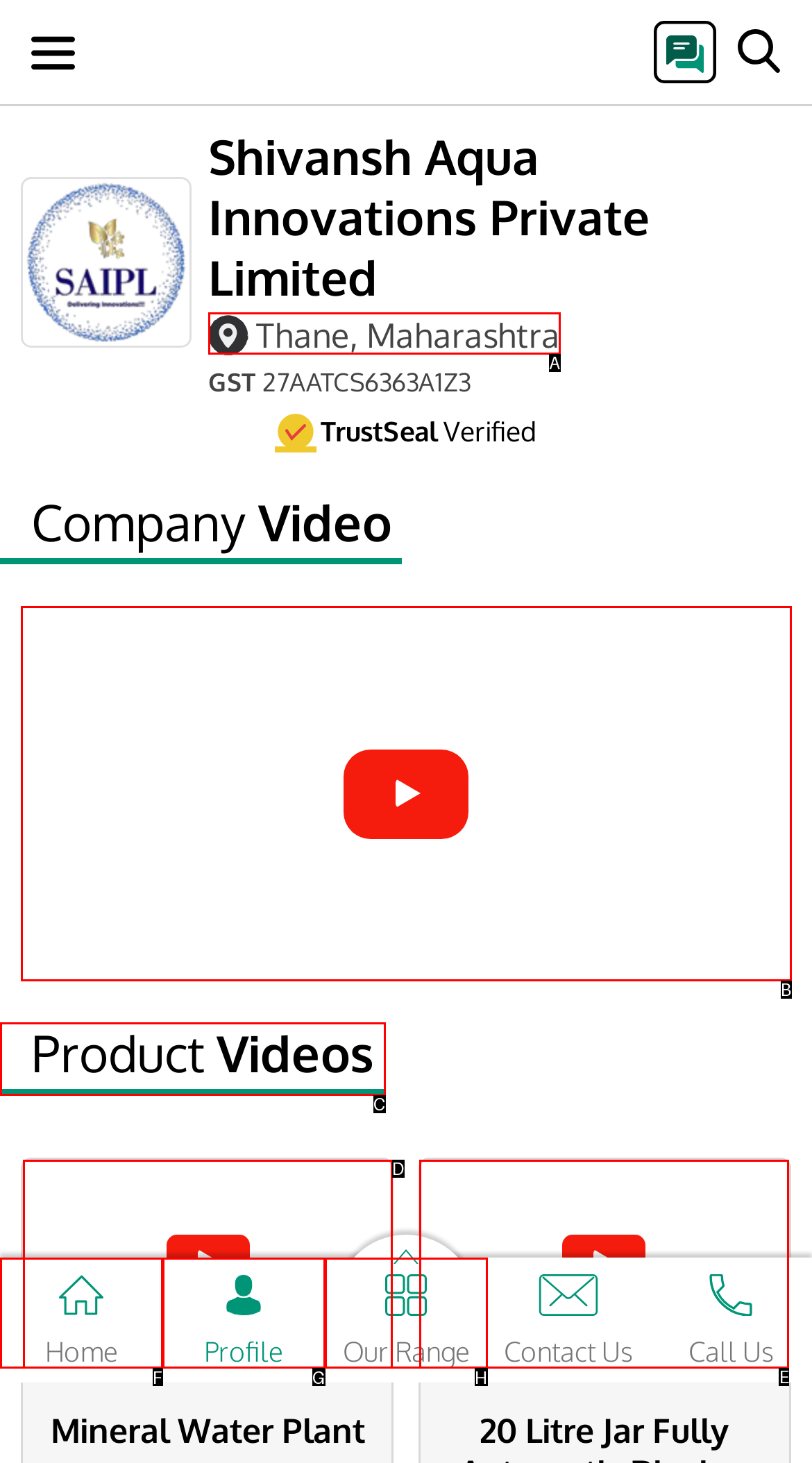Using the element description: parent_node: Company Video, select the HTML element that matches best. Answer with the letter of your choice.

B